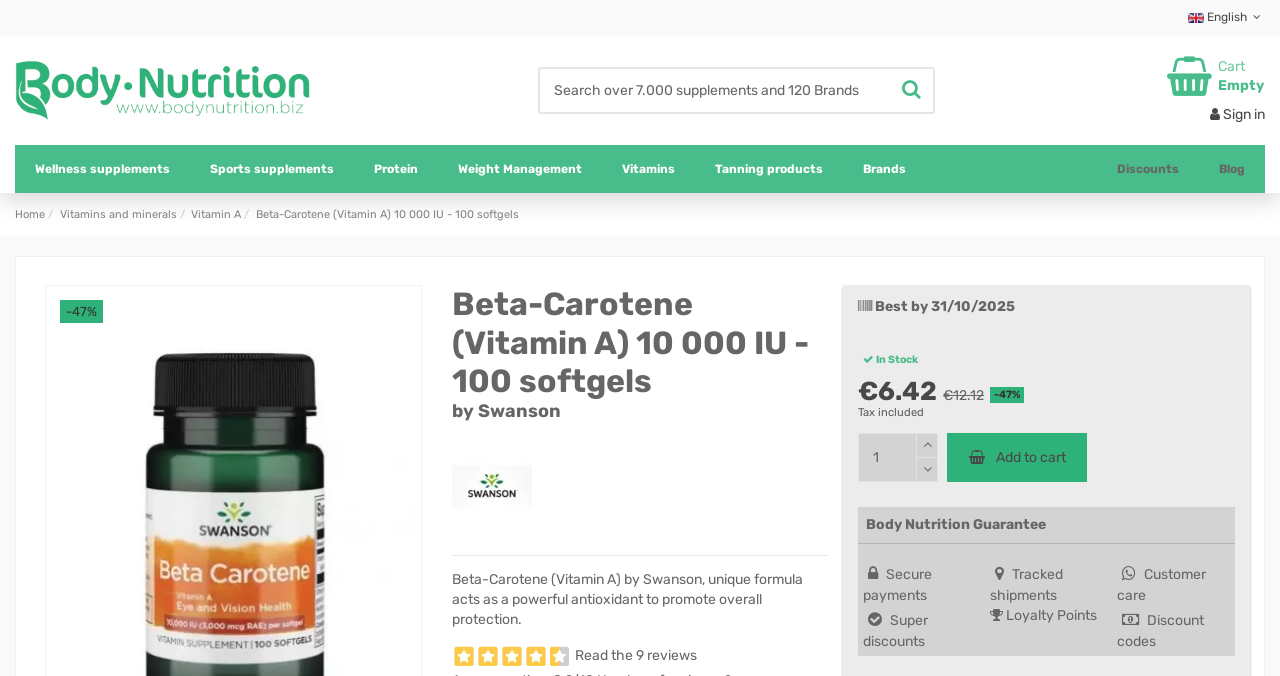Specify the bounding box coordinates of the area to click in order to follow the given instruction: "View archives."

None